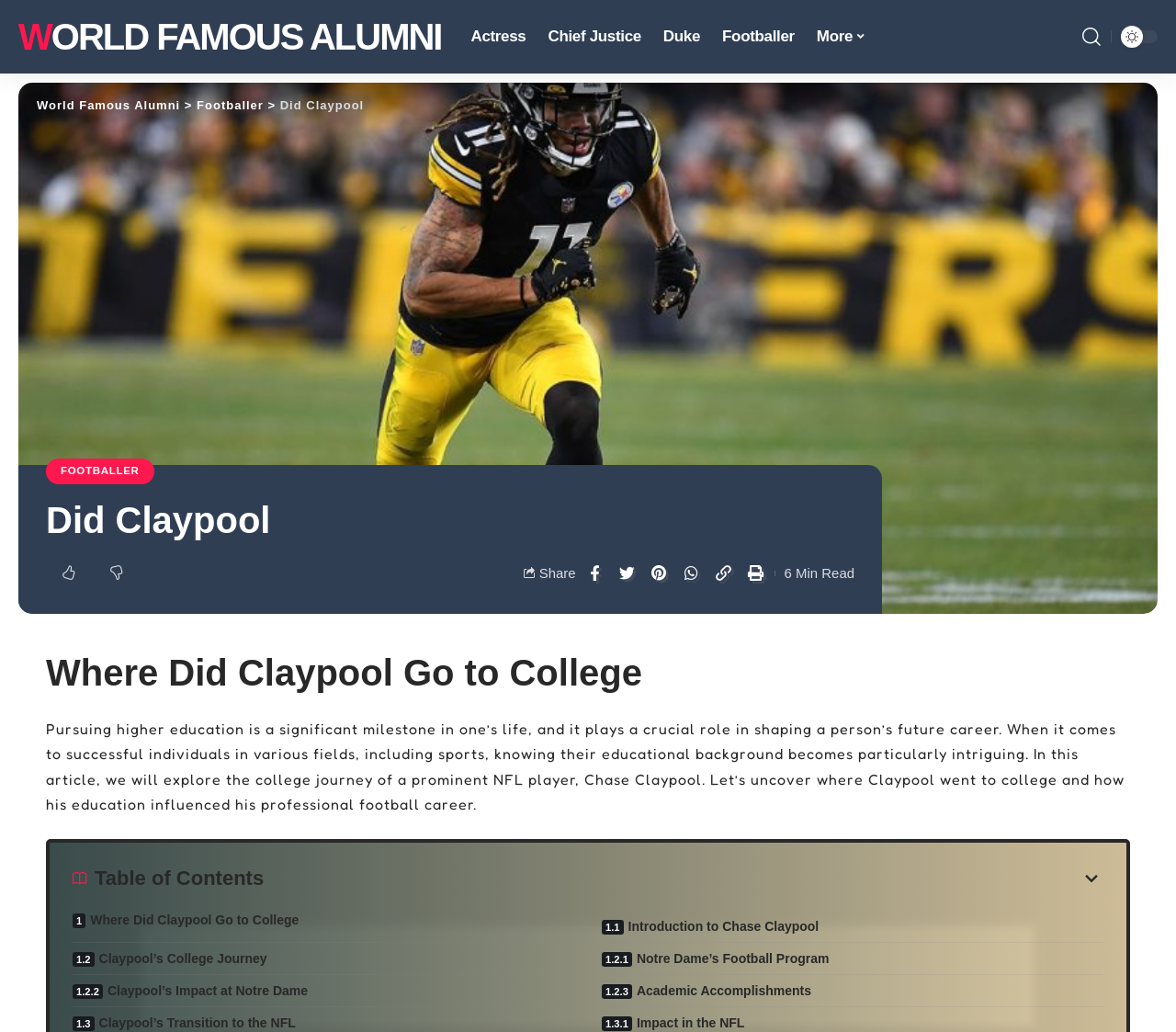Based on the visual content of the image, answer the question thoroughly: What university did Chase Claypool attend?

The article mentions Notre Dame's football program and Claypool's college journey, implying that he attended the University of Notre Dame.